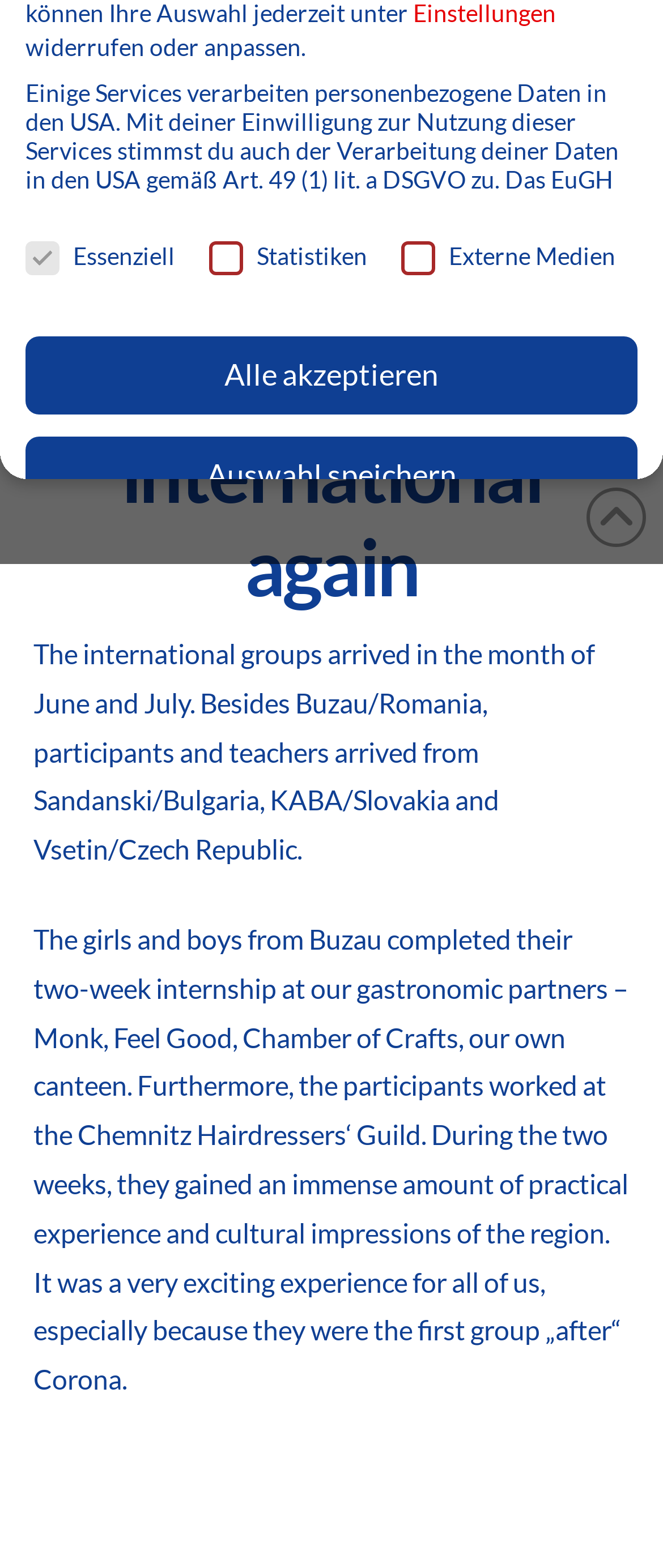Bounding box coordinates are specified in the format (top-left x, top-left y, bottom-right x, bottom-right y). All values are floating point numbers bounded between 0 and 1. Please provide the bounding box coordinate of the region this sentence describes: parent_node: Statistiken name="cookieGroup[]" value="statistics"

[0.554, 0.16, 0.587, 0.175]